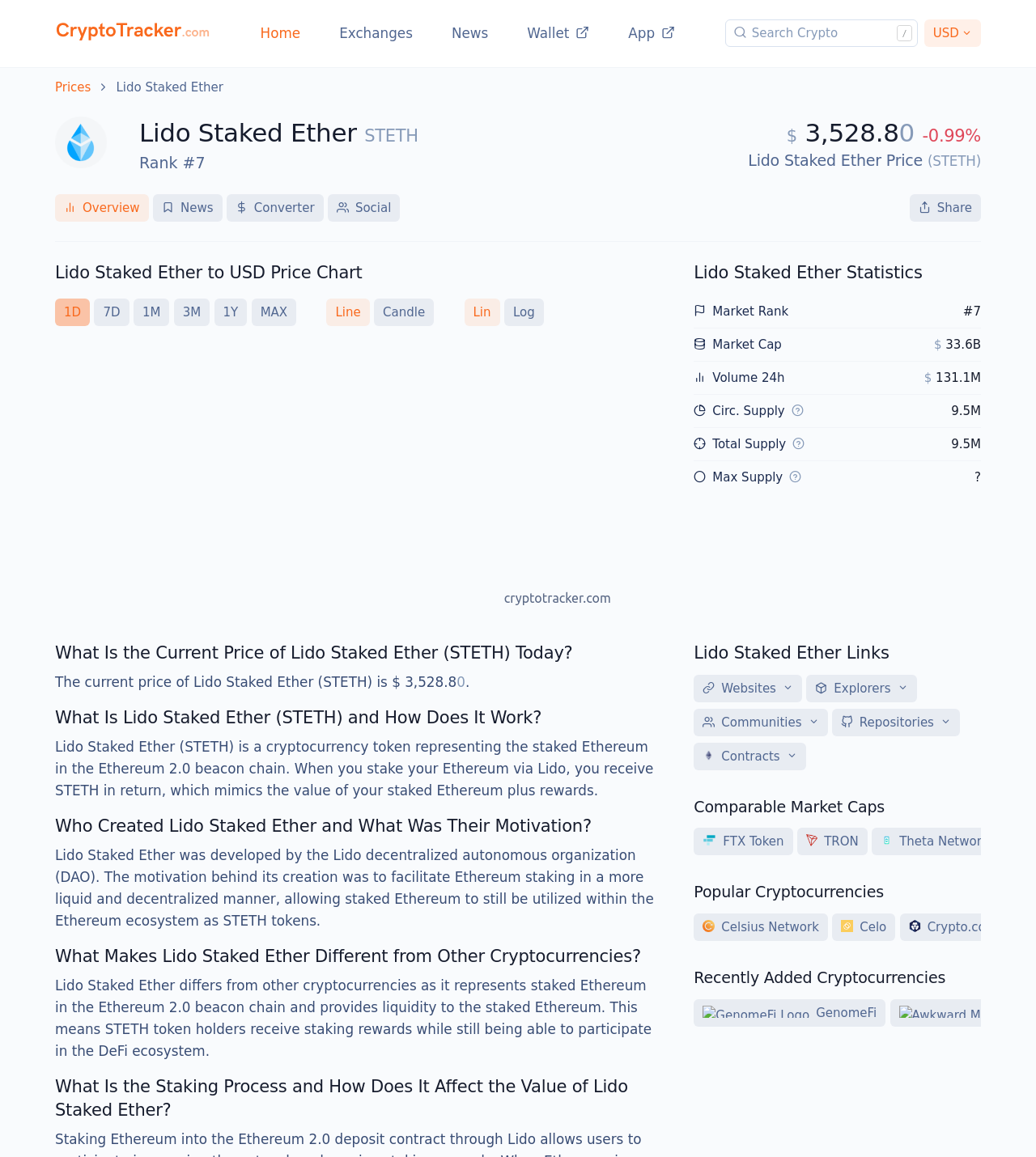Determine the main text heading of the webpage and provide its content.

Lido Staked Ether to USD Price Chart